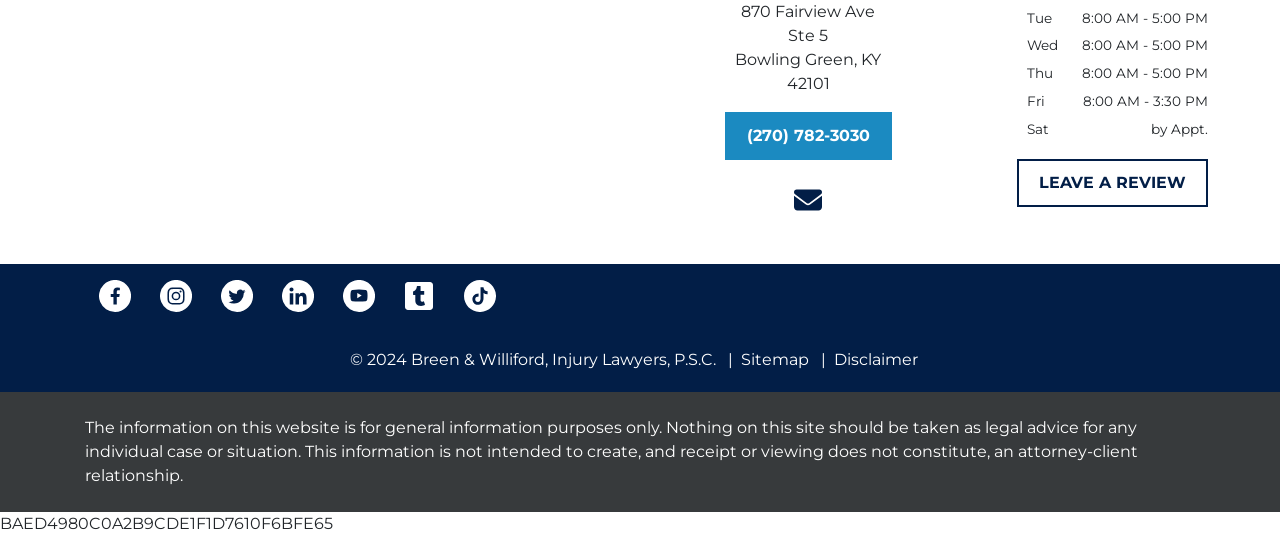Can you look at the image and give a comprehensive answer to the question:
How can I leave a review?

I found the link element with the text 'LEAVE A REVIEW'. This element is a link that allows users to leave a review.